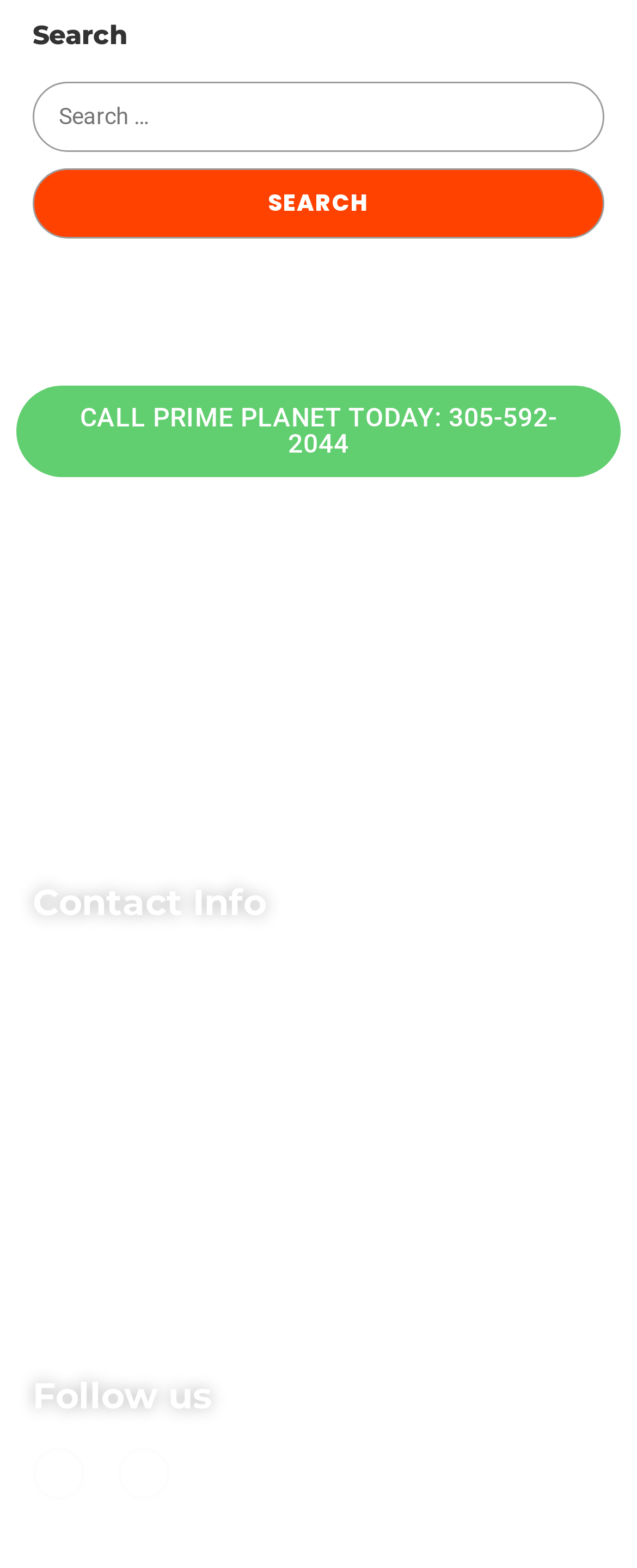Return the bounding box coordinates of the UI element that corresponds to this description: "parent_node: Search for: value="Search"". The coordinates must be given as four float numbers in the range of 0 and 1, [left, top, right, bottom].

[0.051, 0.108, 0.949, 0.153]